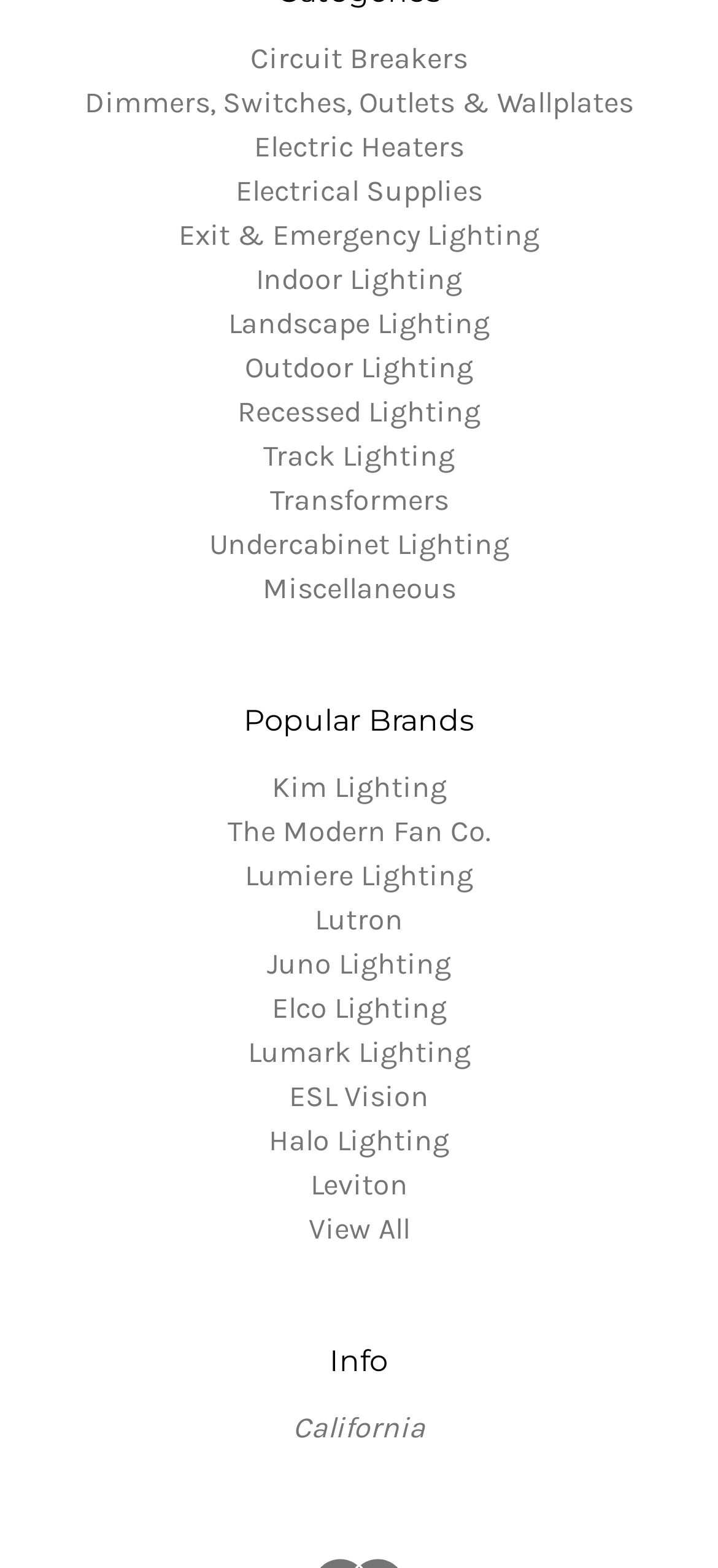Identify the bounding box coordinates for the UI element described as: "Dimmers, Switches, Outlets & Wallplates". The coordinates should be provided as four floats between 0 and 1: [left, top, right, bottom].

[0.118, 0.054, 0.882, 0.077]